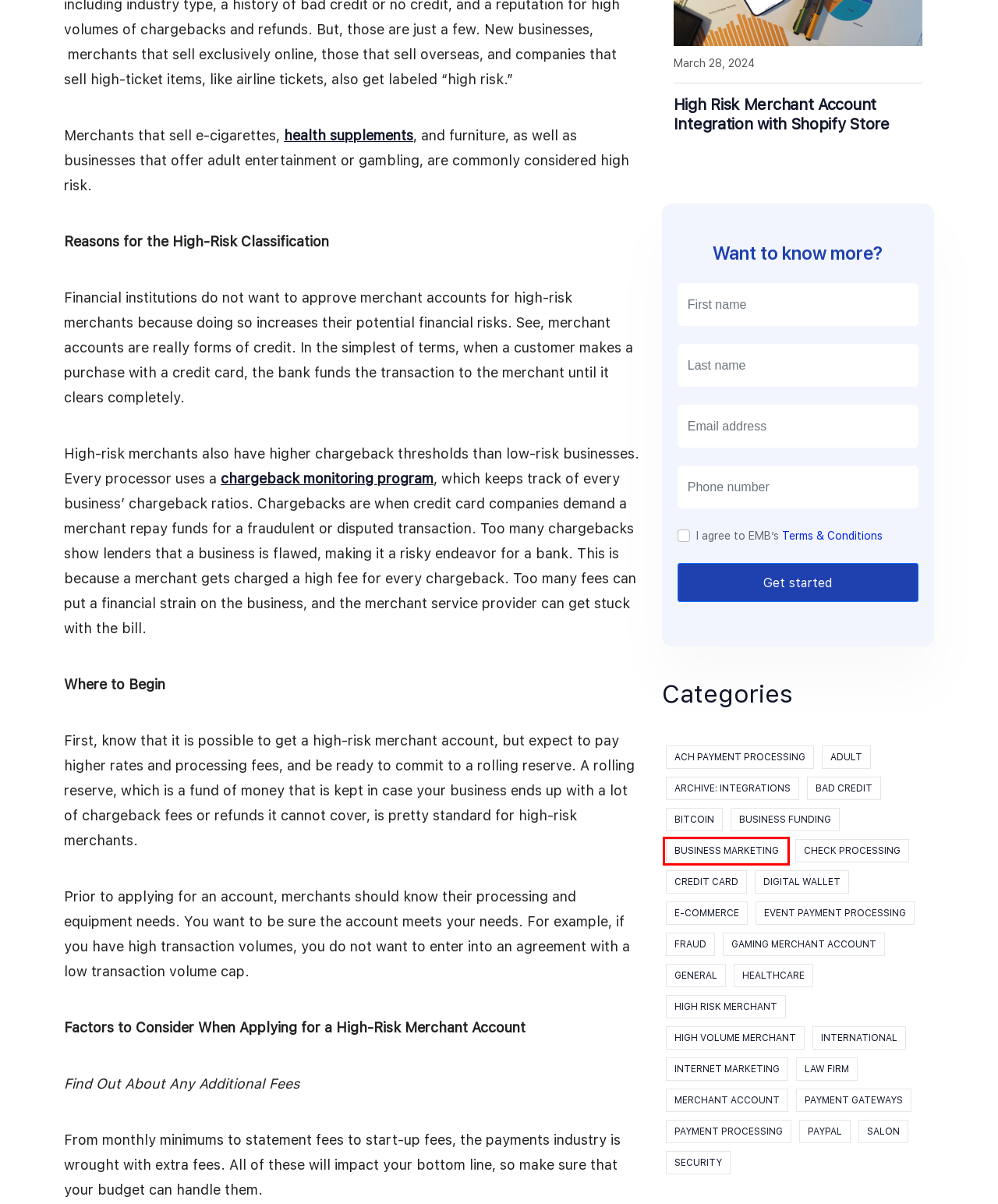Given a screenshot of a webpage with a red rectangle bounding box around a UI element, select the best matching webpage description for the new webpage that appears after clicking the highlighted element. The candidate descriptions are:
A. High Volume Merchant -
B. payment processing -
C. High Risk Merchant -
D. Business Marketing -
E. Archive: ACH Payment Processing
F. Credit Card -
G. Check processing -
H. Law Firm -

D